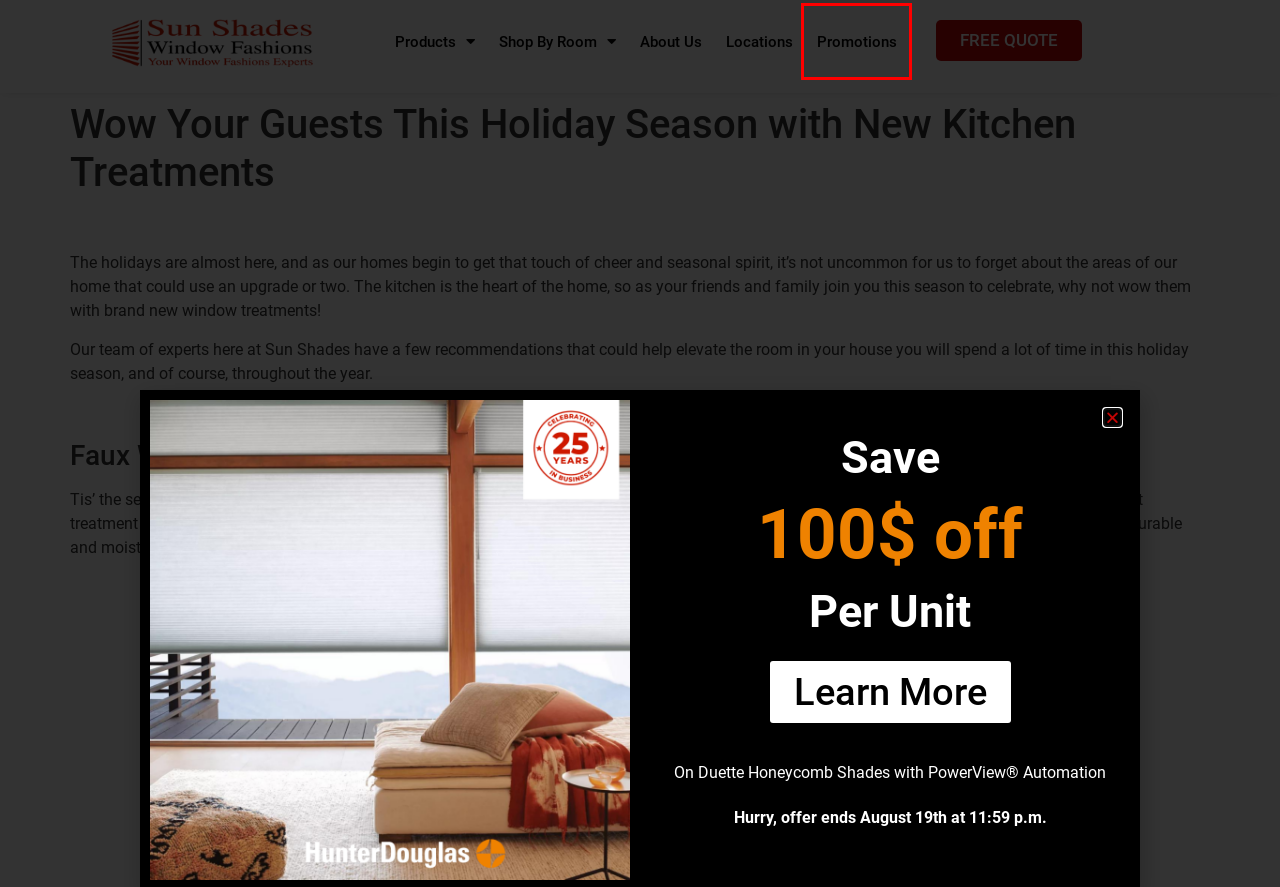You have a screenshot showing a webpage with a red bounding box highlighting an element. Choose the webpage description that best fits the new webpage after clicking the highlighted element. The descriptions are:
A. 25 Years of Excellence: About Us | SunShadesBlinds.ca
B. Sun Shades Careers | SunShadesBlinds.ca
C. Contact Us | SunShadesBlinds.ca
D. Explore Our Range of Indoor Window Coverings and Blinds | SunShadesBlinds.ca
E. Privacy Policy | SunShadesBlinds.ca
F. Monthly Promotion | SunShadesBlinds.ca
G. Patio Shades for Sun Protection & Style | SunShadesBlinds.ca
H. Get A Free Window Treatment Quote | SunShadesBlinds.ca

F